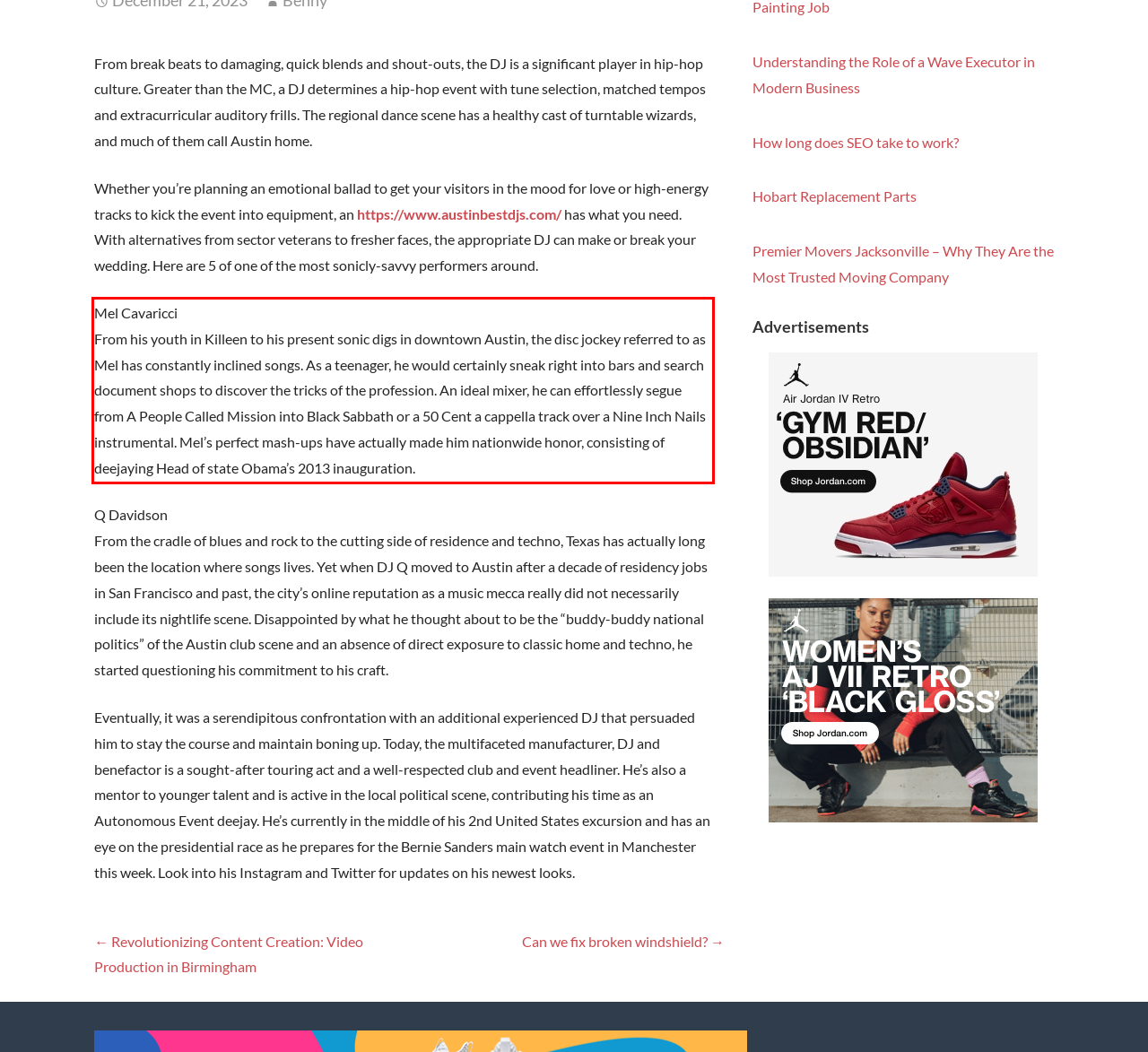You have a screenshot of a webpage where a UI element is enclosed in a red rectangle. Perform OCR to capture the text inside this red rectangle.

Mel Cavaricci From his youth in Killeen to his present sonic digs in downtown Austin, the disc jockey referred to as Mel has constantly inclined songs. As a teenager, he would certainly sneak right into bars and search document shops to discover the tricks of the profession. An ideal mixer, he can effortlessly segue from A People Called Mission into Black Sabbath or a 50 Cent a cappella track over a Nine Inch Nails instrumental. Mel’s perfect mash-ups have actually made him nationwide honor, consisting of deejaying Head of state Obama’s 2013 inauguration.